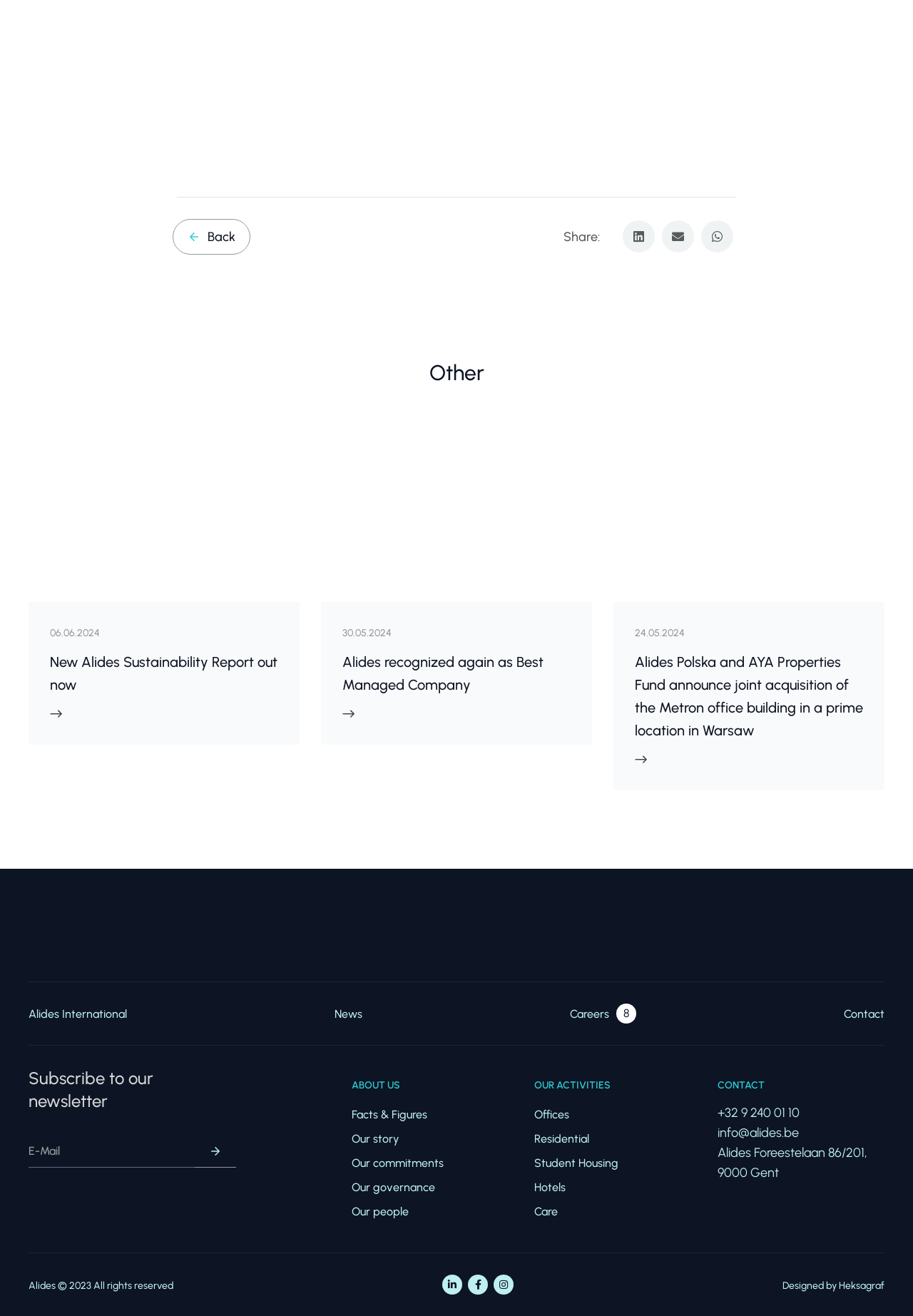Analyze the image and provide a detailed answer to the question: What is the purpose of the carousel?

The carousel is located at the bottom of the webpage, with a bounding box coordinate of [0.031, 0.687, 0.969, 0.719]. It has a role description of 'slide' and contains multiple images. The purpose of the carousel is for horizontal scrolling, allowing users to navigate through the images.